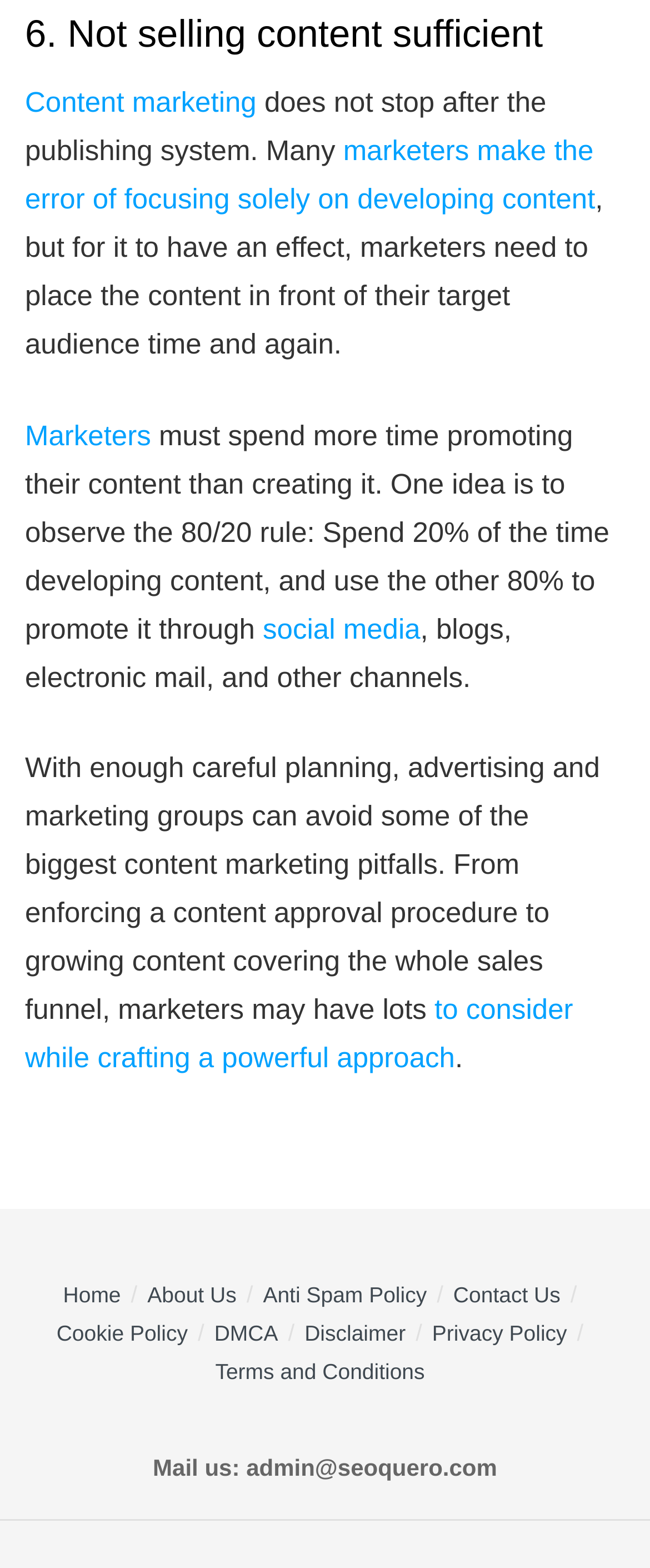Please find and report the bounding box coordinates of the element to click in order to perform the following action: "Visit 'Home'". The coordinates should be expressed as four float numbers between 0 and 1, in the format [left, top, right, bottom].

[0.097, 0.817, 0.186, 0.833]